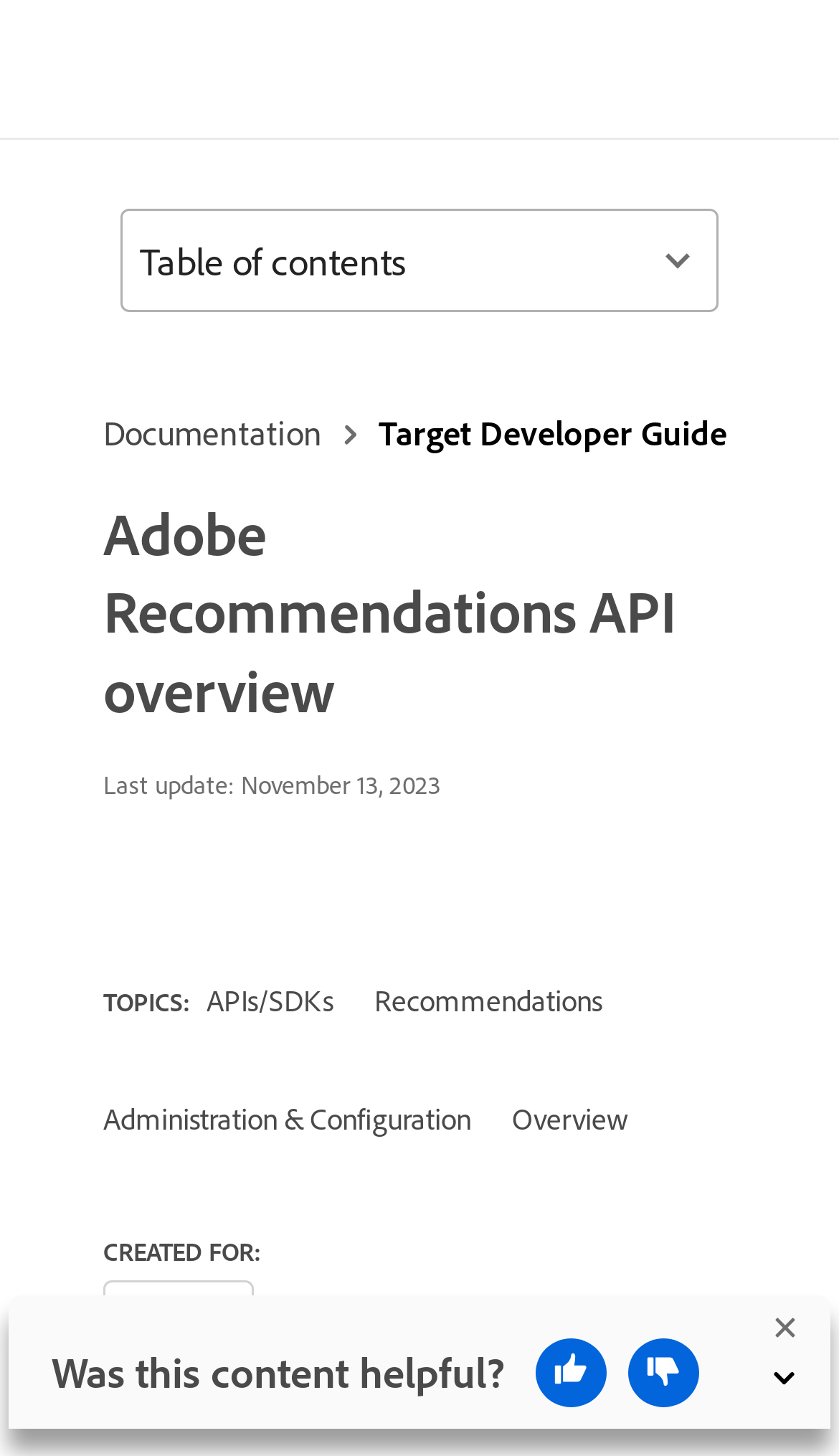Identify the bounding box coordinates for the element that needs to be clicked to fulfill this instruction: "Sign in to the website". Provide the coordinates in the format of four float numbers between 0 and 1: [left, top, right, bottom].

[0.777, 0.024, 0.959, 0.072]